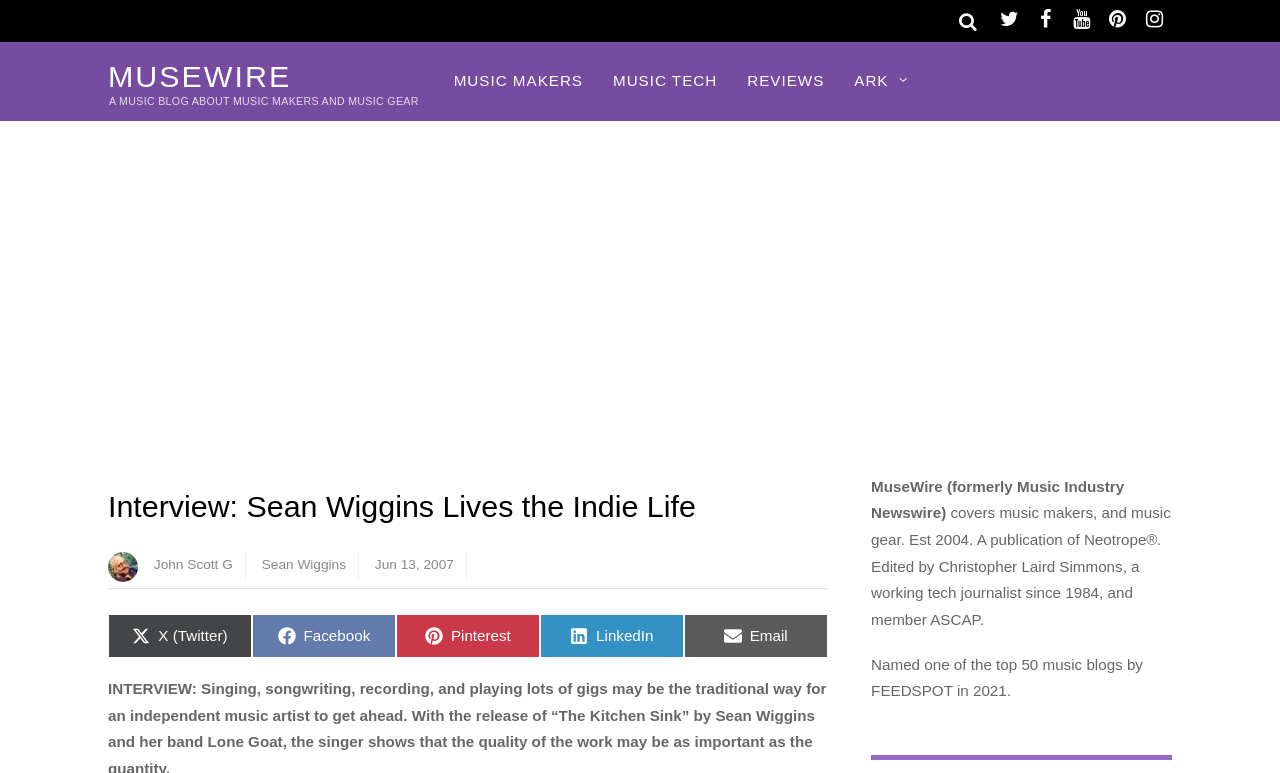Offer a detailed explanation of the webpage layout and contents.

This webpage is an interview article from MuseWire, a music and technology magazine. At the top right corner, there are several social media icons, including Facebook, Twitter, and LinkedIn, allowing users to share the article. Below these icons, there is a search bar with a "Search" label.

The main header of the webpage is "MUSEWIRE" in bold font, followed by a subtitle "A MUSIC BLOG ABOUT MUSIC MAKERS AND MUSIC GEAR". Below this, there are several navigation links, including "MUSIC MAKERS", "MUSIC TECH", "REVIEWS", and "ARK".

The main content of the webpage is an interview article titled "Interview: Sean Wiggins Lives the Indie Life". The article has a heading with the title, and below it, there is an image of John Scott G, followed by links to John Scott G and Sean Wiggins. The article also includes a timestamp, "Jun 13, 2007", indicating when the article was published.

At the bottom of the webpage, there are several links to share the article on various social media platforms, including Twitter, Facebook, Pinterest, LinkedIn, and Email. Additionally, there is a section with information about MuseWire, including its establishment in 2004, its focus on music makers and music gear, and its editor, Christopher Laird Simmons. The section also mentions that MuseWire was named one of the top 50 music blogs by FEEDSPOT in 2021.